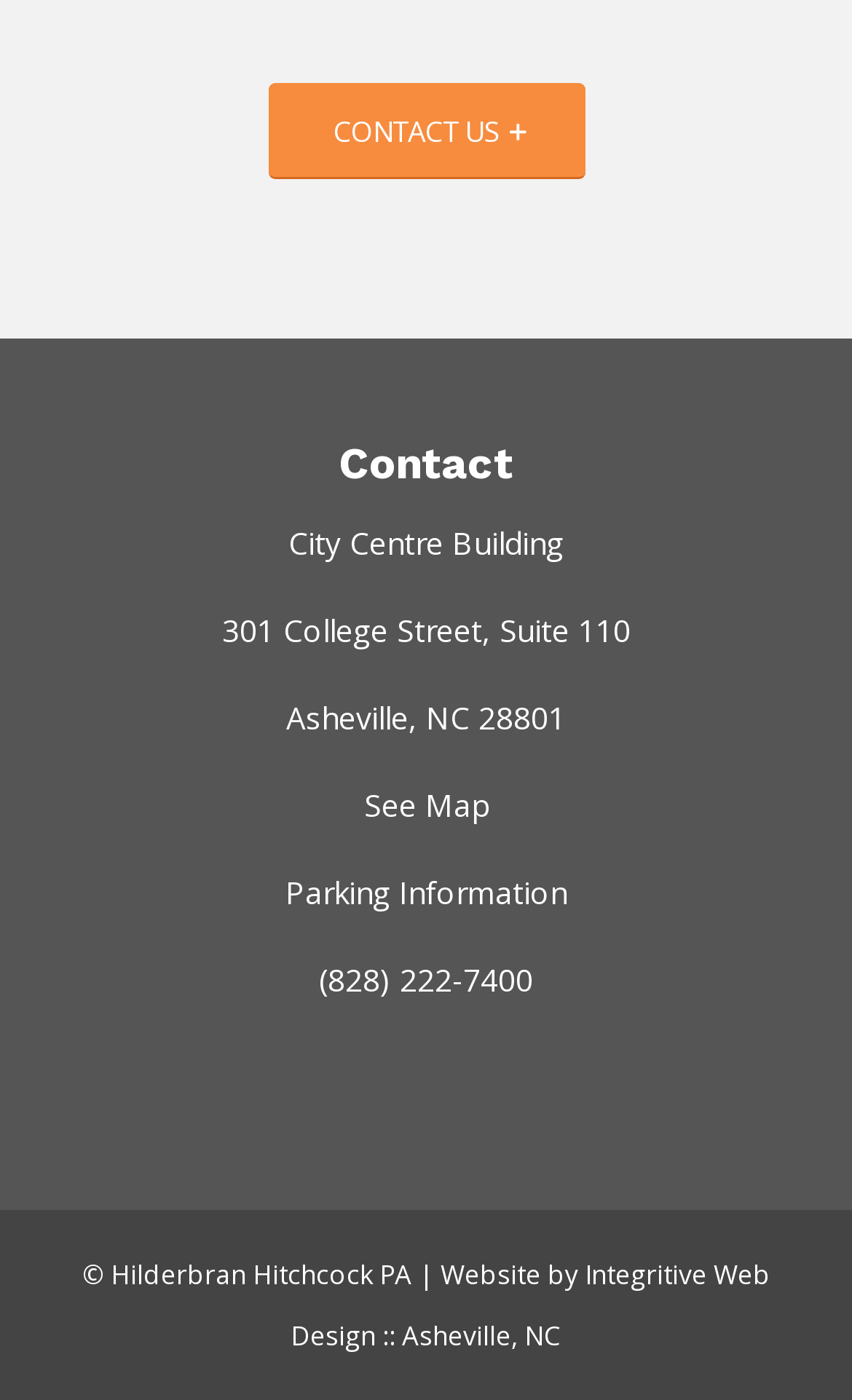What is the name of the company that designed the website?
From the image, respond with a single word or phrase.

Integritive Web Design